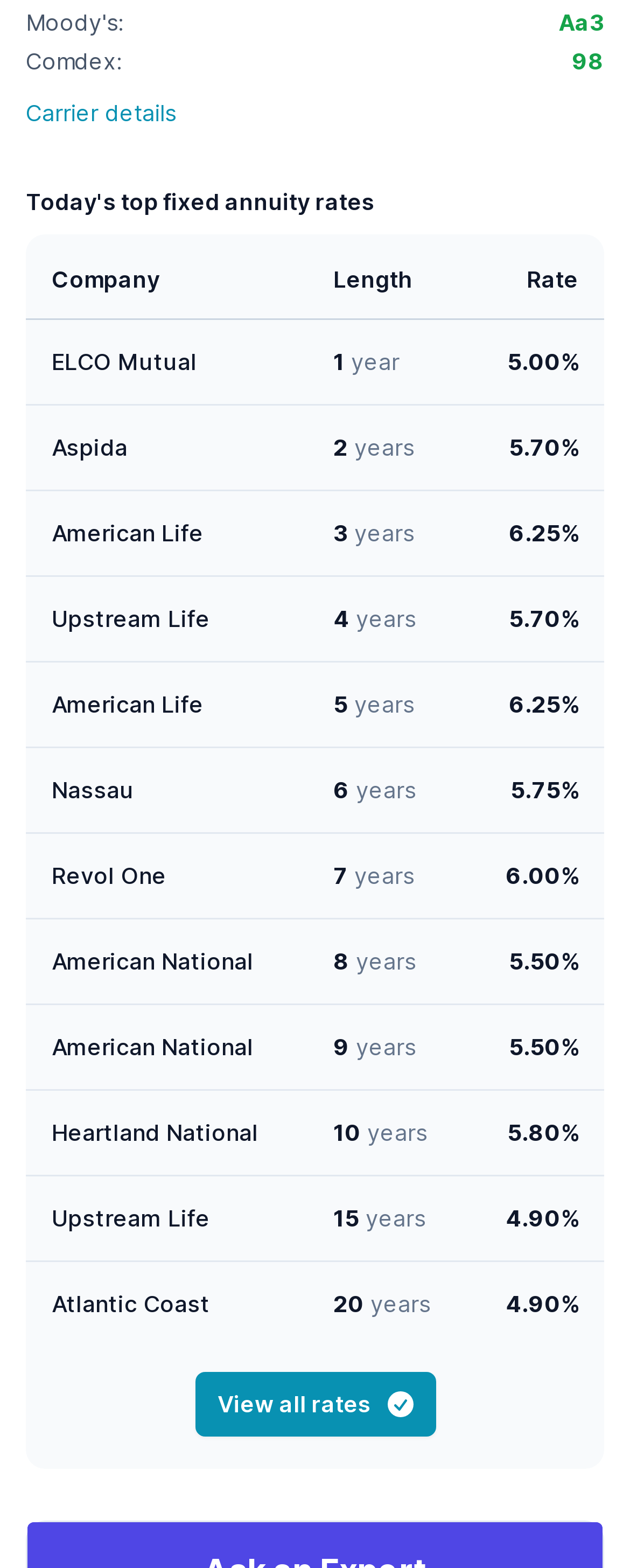Please identify the bounding box coordinates of the clickable element to fulfill the following instruction: "Click on Nassau". The coordinates should be four float numbers between 0 and 1, i.e., [left, top, right, bottom].

[0.082, 0.494, 0.213, 0.512]